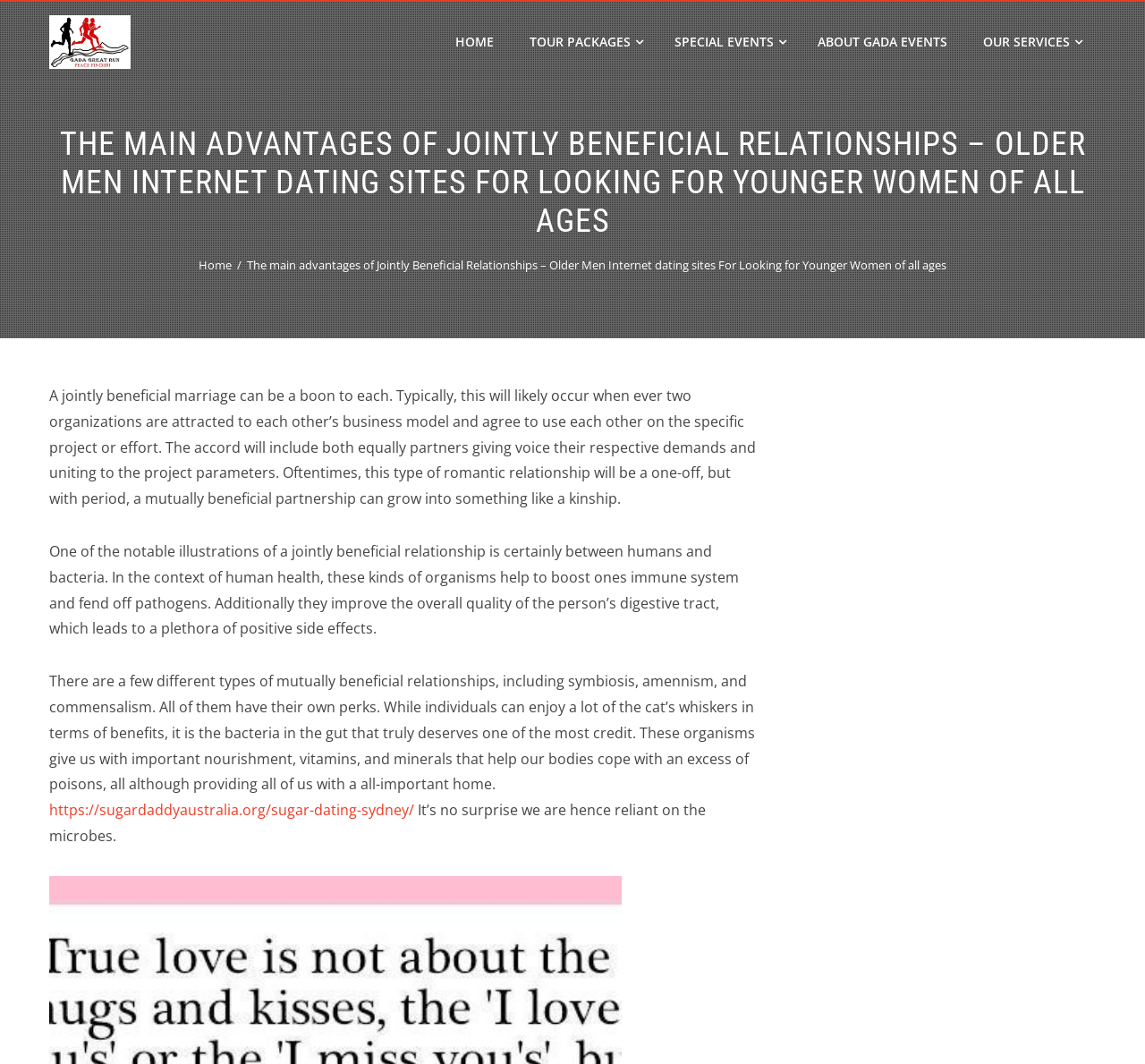What is the purpose of bacteria in the human body?
Give a one-word or short-phrase answer derived from the screenshot.

Boost immune system